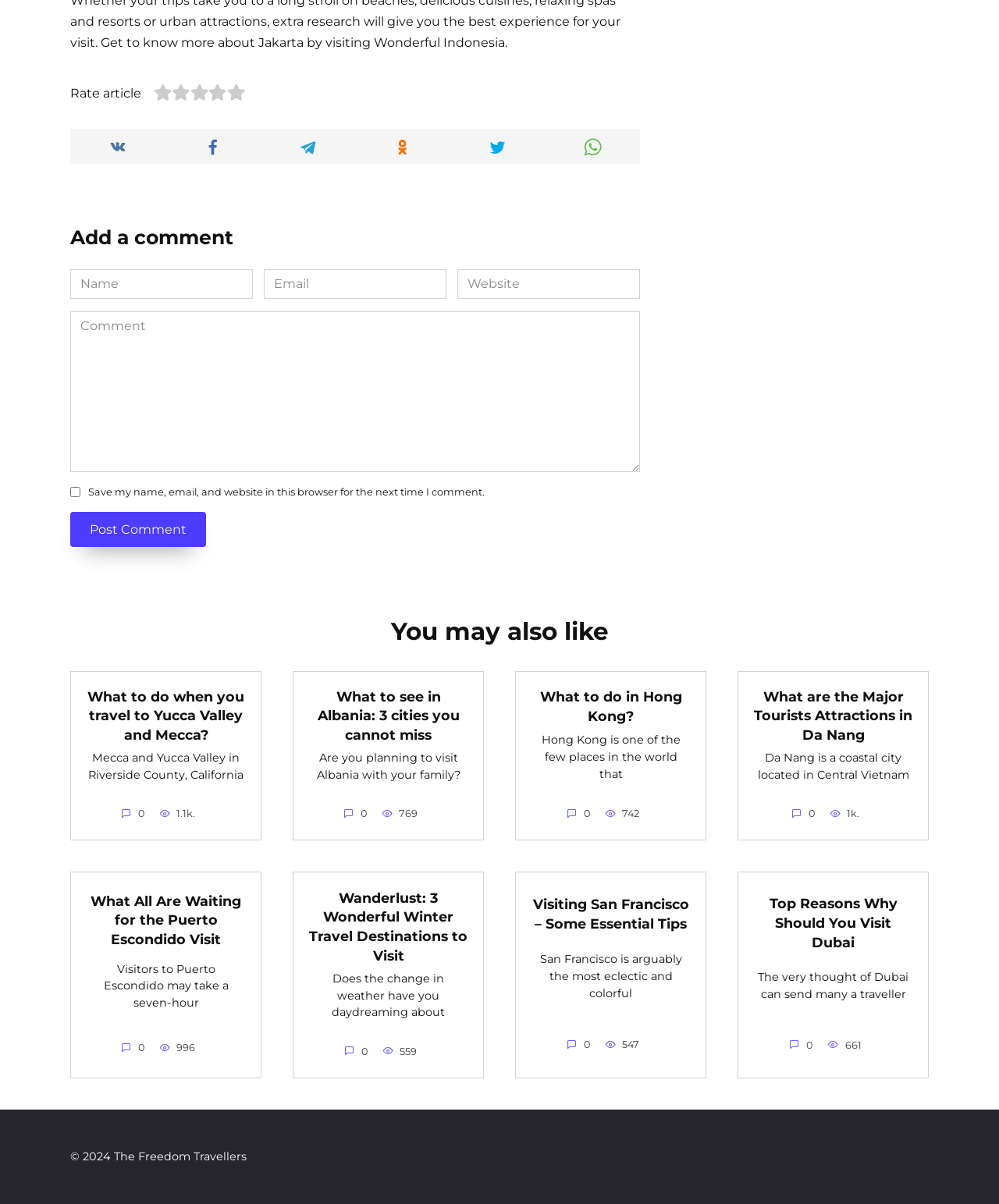What is the copyright information?
Please answer the question with a detailed and comprehensive explanation.

The copyright information is displayed at the bottom of the webpage, stating '2024 The Freedom Travellers', indicating that the content is owned by The Freedom Travellers and is copyrighted until 2024.